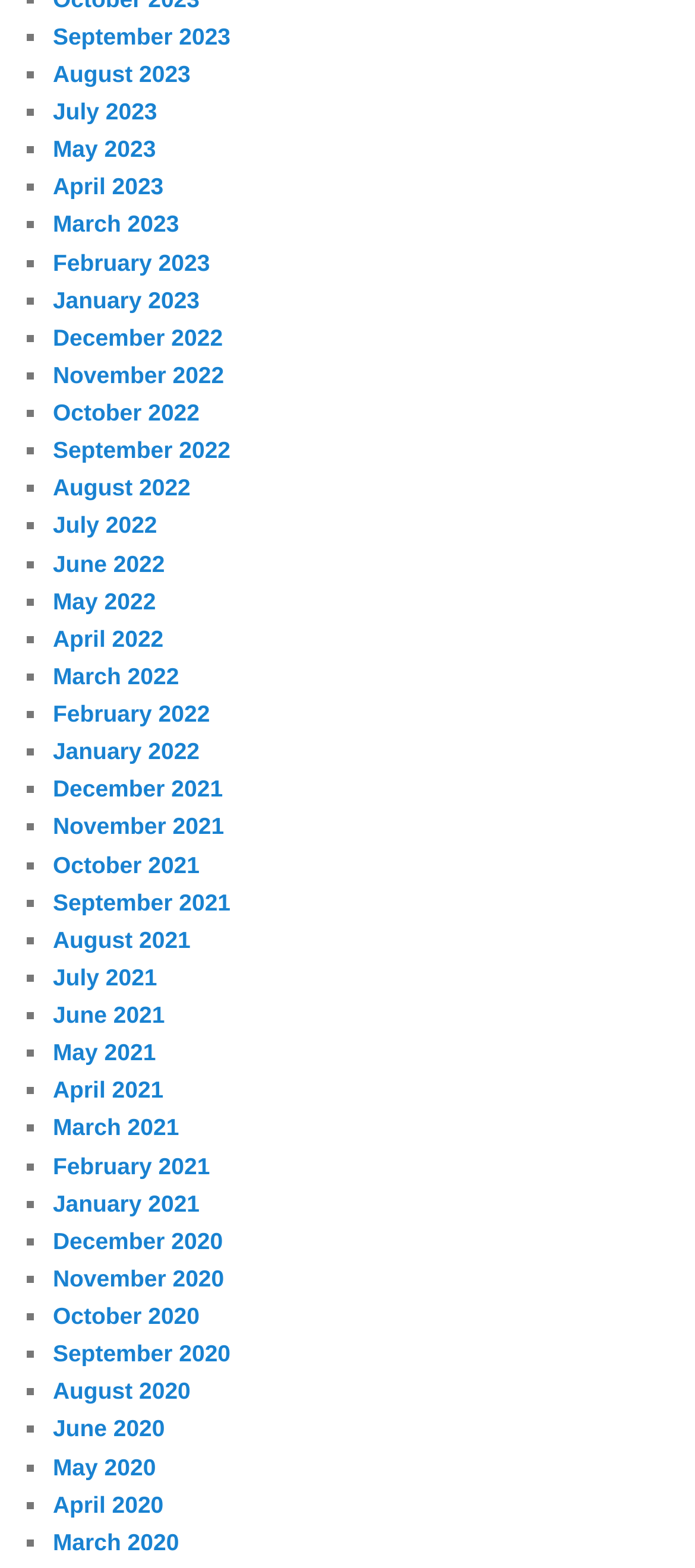Using the information in the image, give a comprehensive answer to the question: 
What is the earliest month listed?

I looked at the list of links and found that the earliest month listed is December 2020, which is at the bottom of the list.